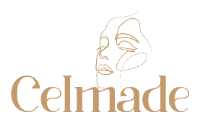Answer this question using a single word or a brief phrase:
What is the tone of the color palette used in the logo?

Warm